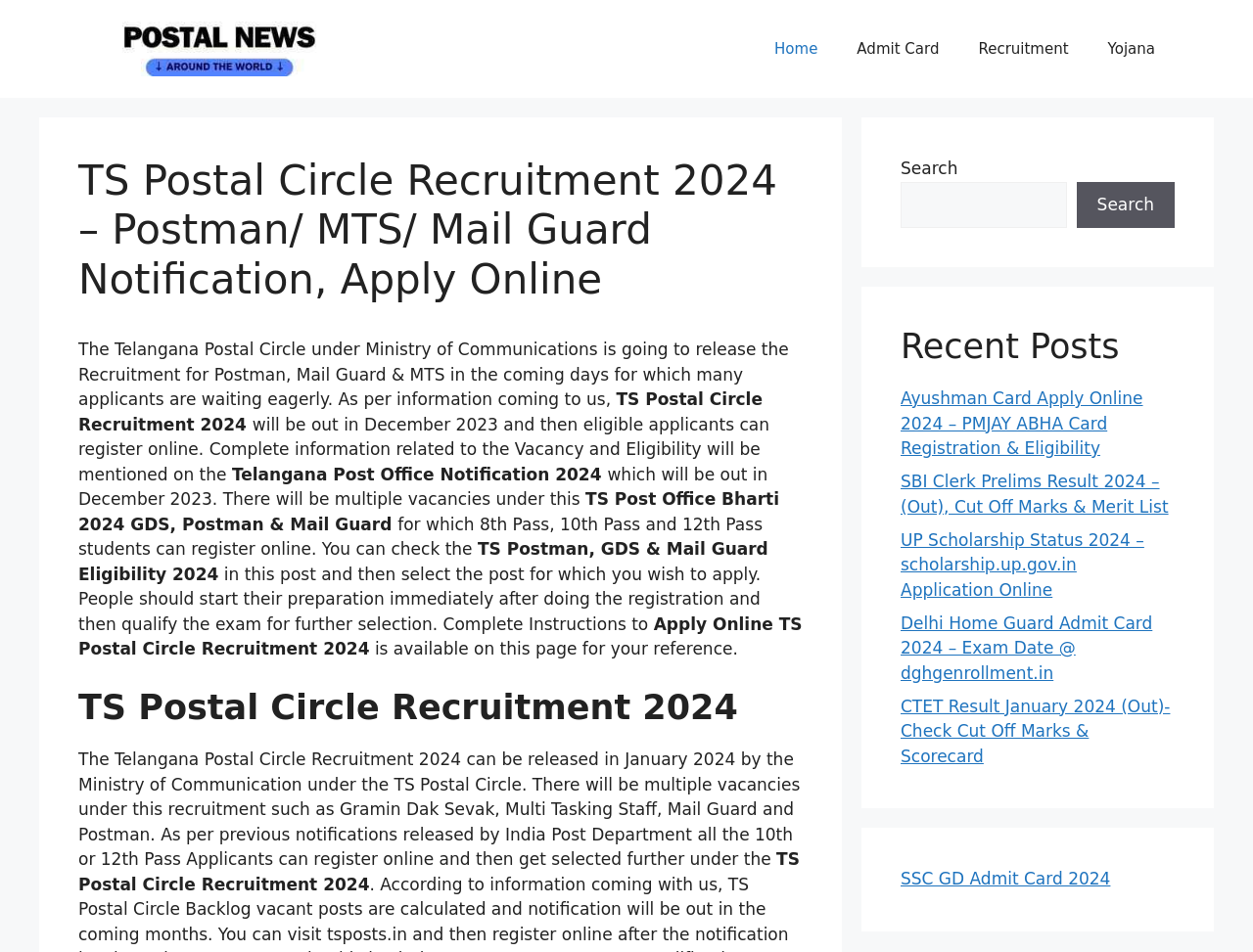Offer an in-depth caption of the entire webpage.

The webpage is about the Telangana Postal Circle Recruitment 2024, specifically for Postman, Mail Guard, and MTS positions. At the top, there is a banner with the site's logo and a navigation menu with links to Home, Admit Card, Recruitment, and Yojana.

Below the navigation menu, there is a heading that repeats the title of the webpage. The main content of the page is divided into several paragraphs of text, which provide information about the recruitment process, including the expected release date, eligibility criteria, and application process.

To the right of the main content, there is a search bar with a search button. Below the search bar, there is a section titled "Recent Posts" that lists several links to other articles, including Ayushman Card Apply Online 2024, SBI Clerk Prelims Result 2024, and CTET Result January 2024.

The webpage has a total of 5 links in the navigation menu, 7 paragraphs of text in the main content, and 5 links in the "Recent Posts" section. There is also a logo image at the top and a search button to the right.